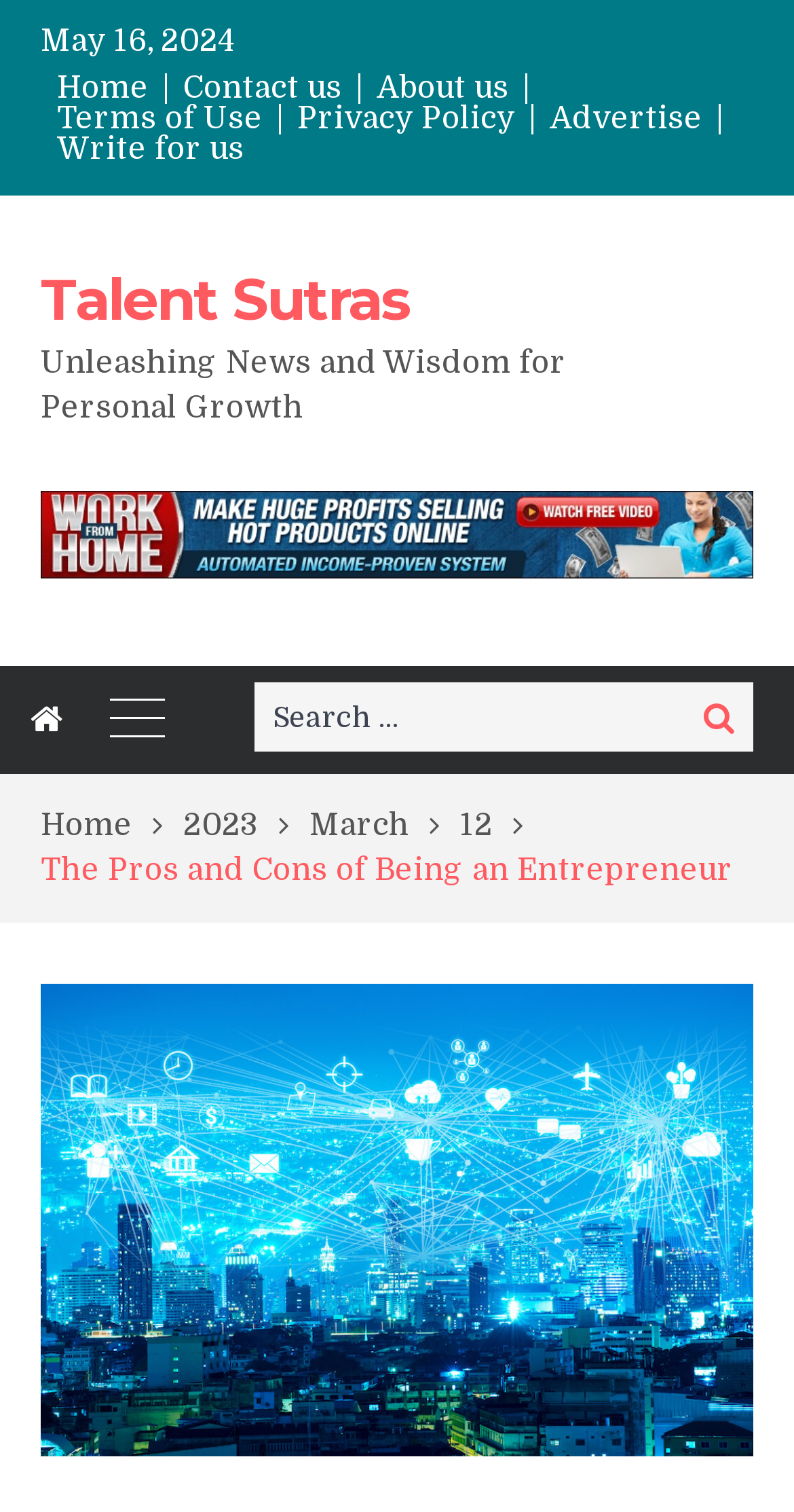Identify the bounding box coordinates of the clickable section necessary to follow the following instruction: "Search for something". The coordinates should be presented as four float numbers from 0 to 1, i.e., [left, top, right, bottom].

[0.321, 0.451, 0.949, 0.497]